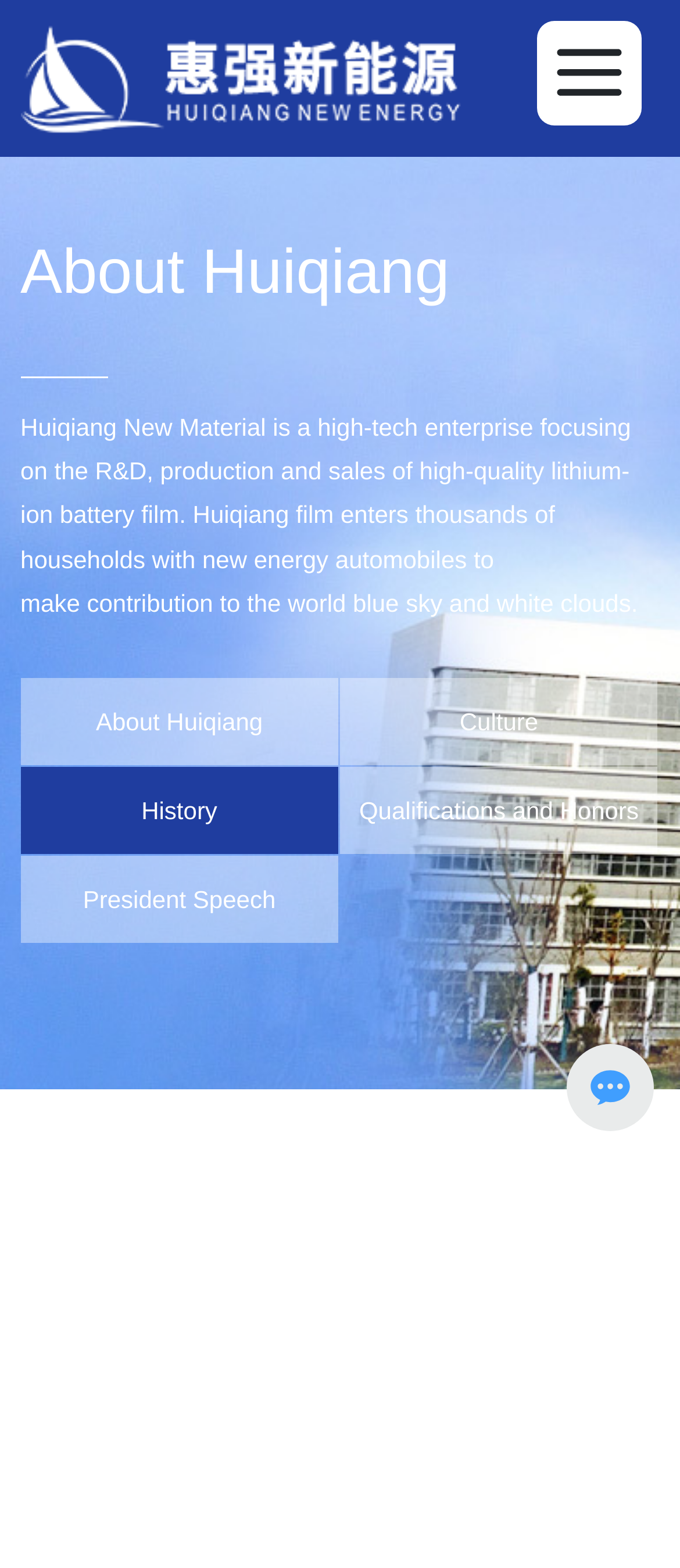Using the given description, provide the bounding box coordinates formatted as (top-left x, top-left y, bottom-right x, bottom-right y), with all values being floating point numbers between 0 and 1. Description: Culture

[0.5, 0.432, 0.967, 0.488]